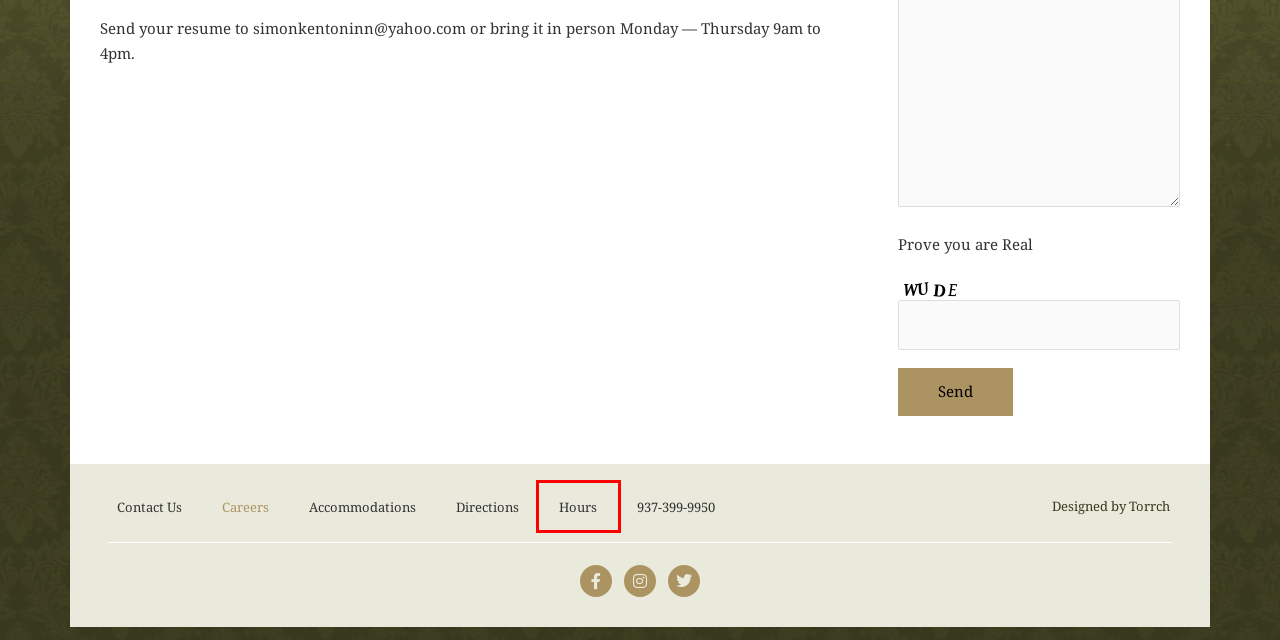You have a screenshot showing a webpage with a red bounding box around a UI element. Choose the webpage description that best matches the new page after clicking the highlighted element. Here are the options:
A. Dining and Pub at Simon Kenton Inn | Simon Kenton Inn
B. Torrch Labs | Custom Web Development, Digital Design, and App Creation
C. Home | Simon Kenton Inn
D. Reservations | Simon Kenton Inn
E. Special Events | Simon Kenton Inn
F. Map/Directions | Simon Kenton Inn
G. The History of Simon Kenton Inn | Simon Kenton Inn
H. Simon Kenton Hours | Simon Kenton Inn

H